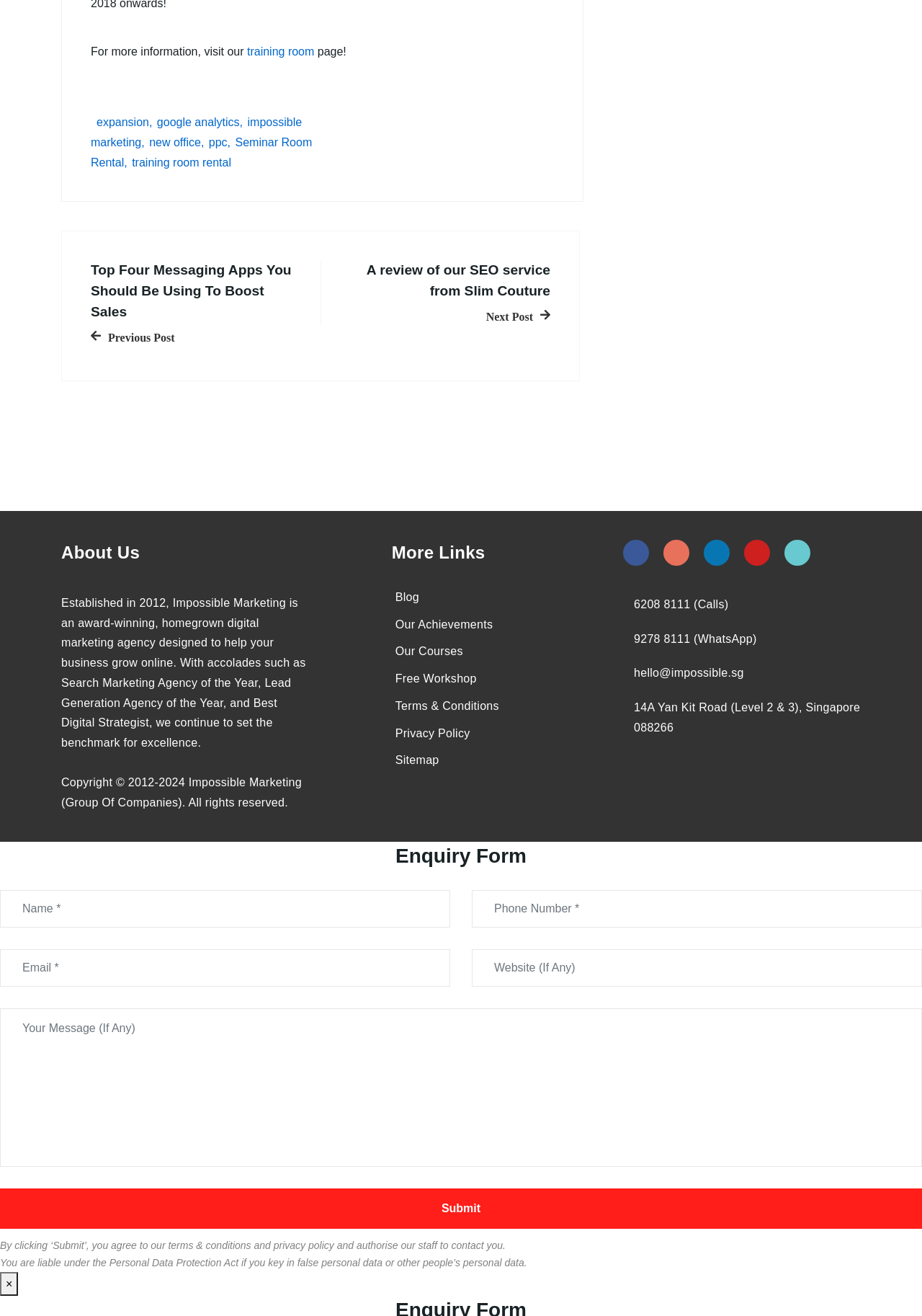From the given element description: "name="your-message" placeholder="Your Message (If Any)"", find the bounding box for the UI element. Provide the coordinates as four float numbers between 0 and 1, in the order [left, top, right, bottom].

[0.0, 0.766, 1.0, 0.887]